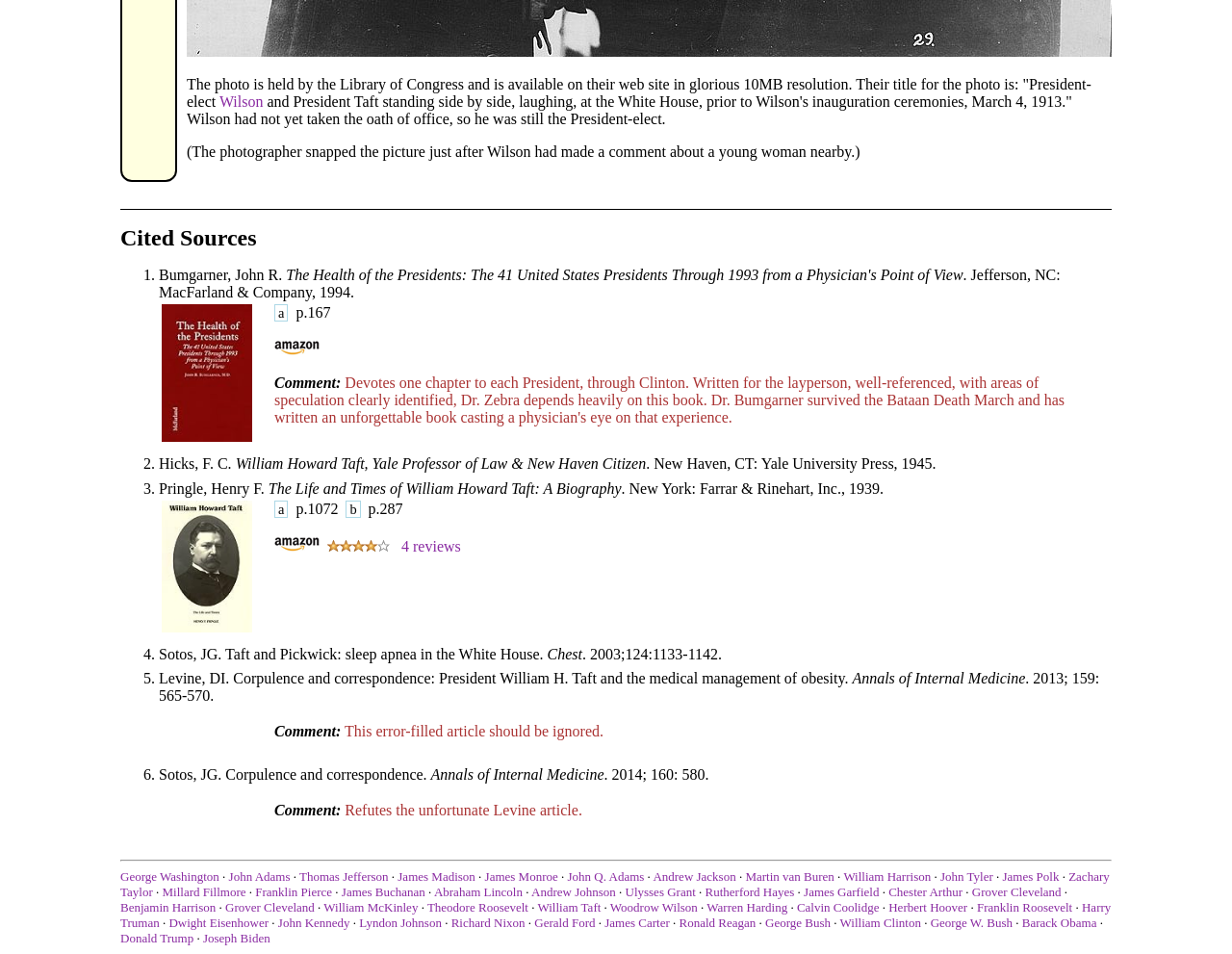Provide a brief response using a word or short phrase to this question:
What is the name of the president mentioned in the fifth cited source?

William H. Taft